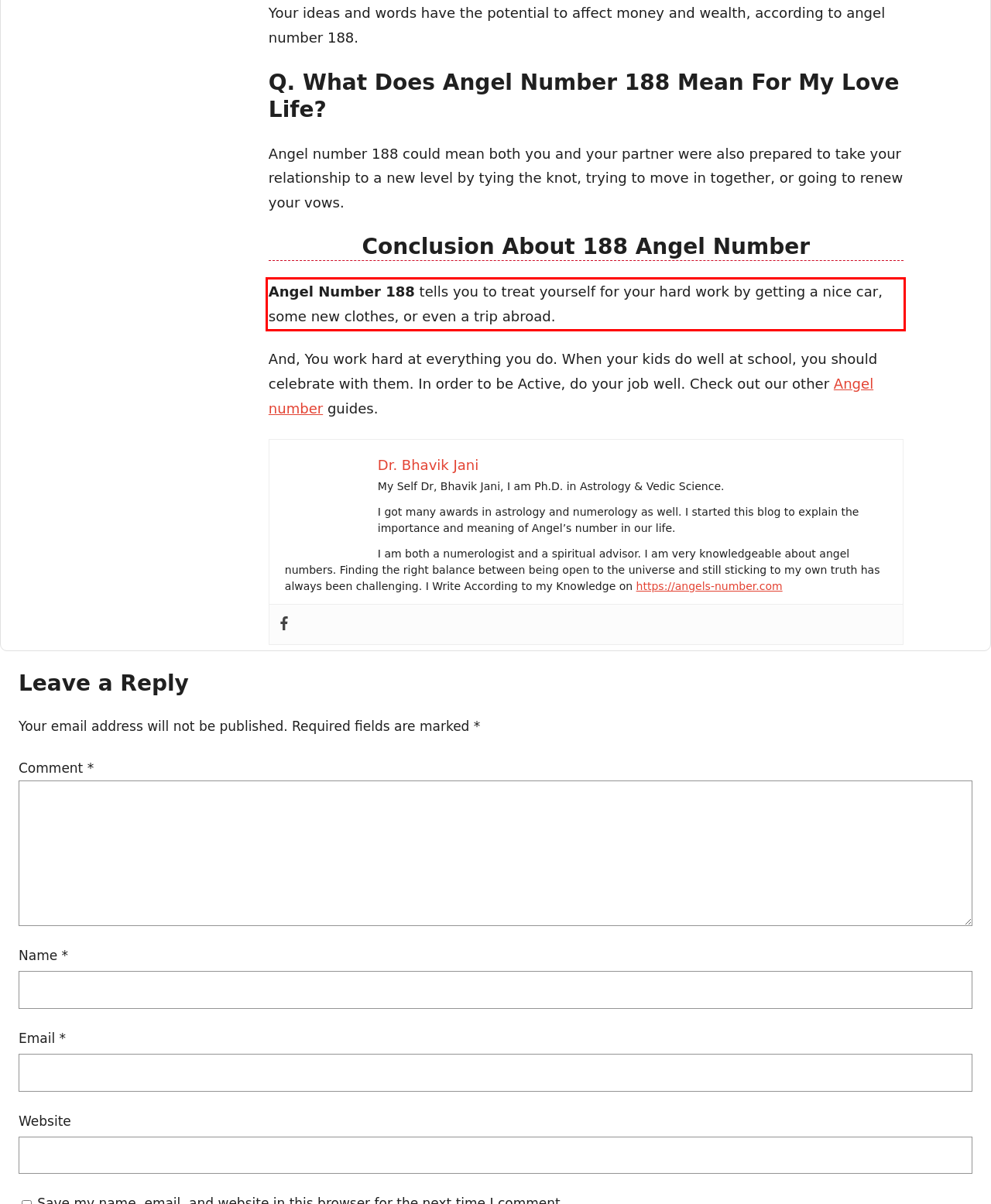From the screenshot of the webpage, locate the red bounding box and extract the text contained within that area.

Angel Number 188 tells you to treat yourself for your hard work by getting a nice car, some new clothes, or even a trip abroad.